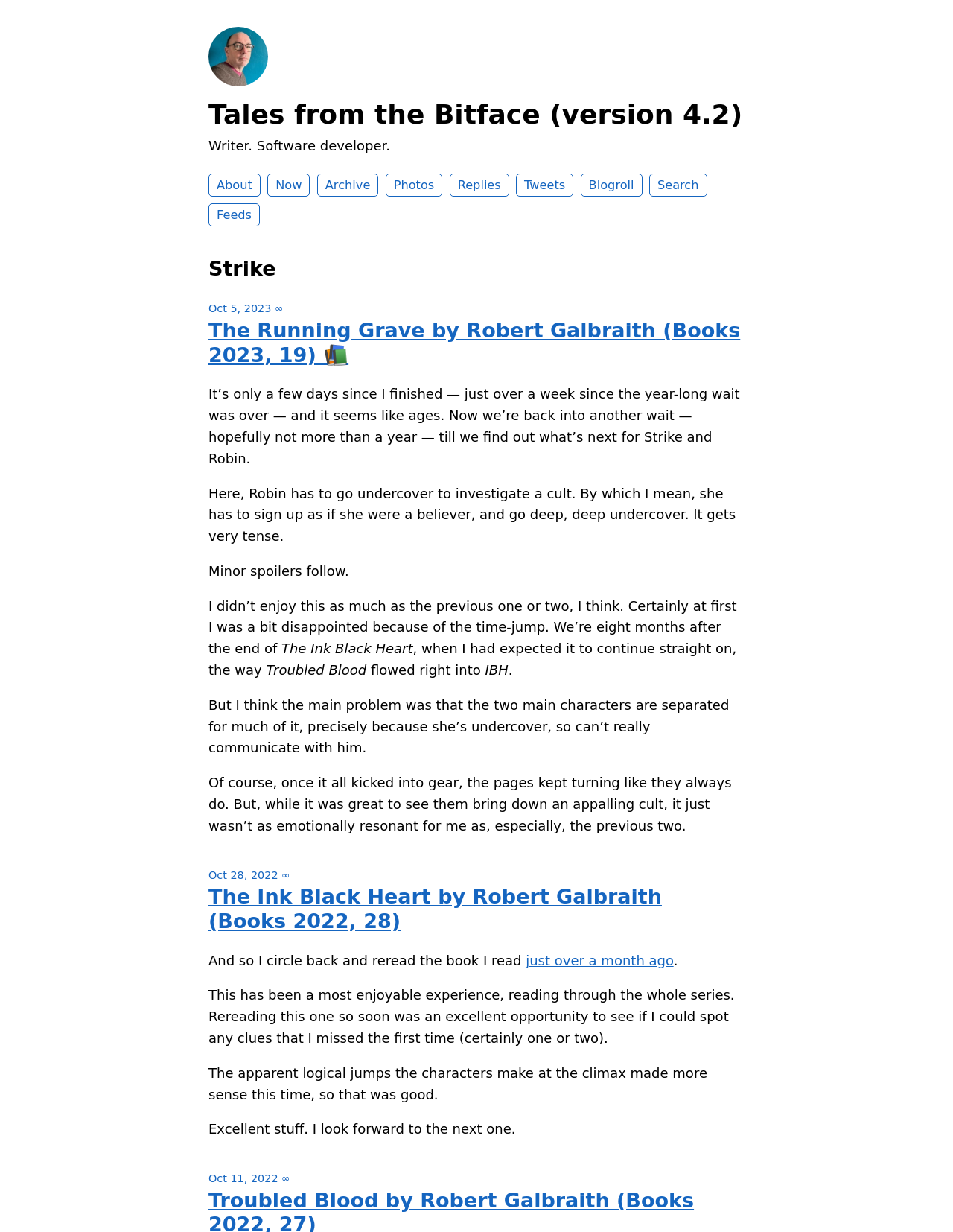Please find the main title text of this webpage.

Tales from the Bitface (version 4.2)